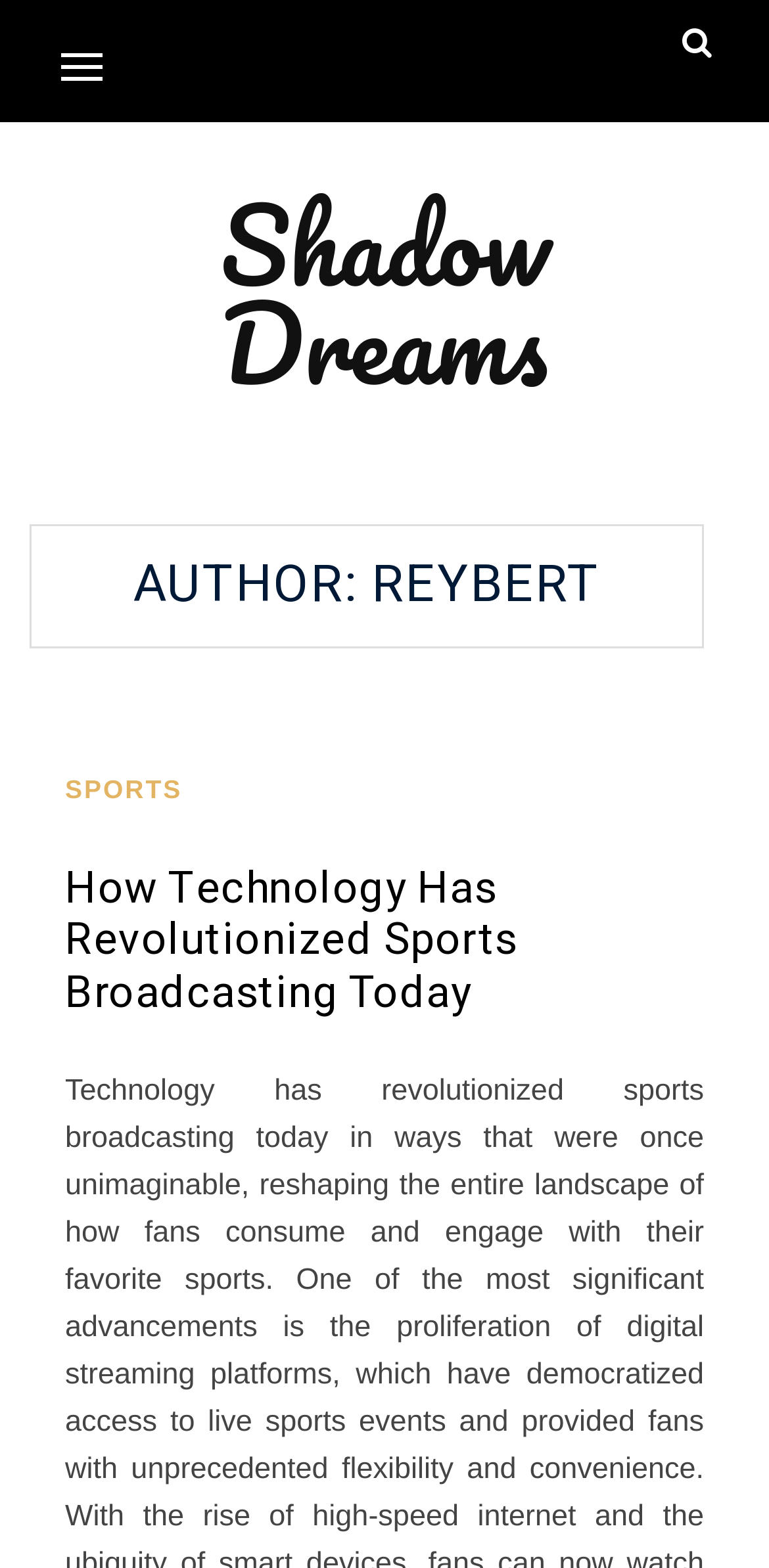Look at the image and write a detailed answer to the question: 
What is the name of the section?

The name of the section can be found in the heading element 'Shadow Dreams' which is located at the top-center section of the webpage.